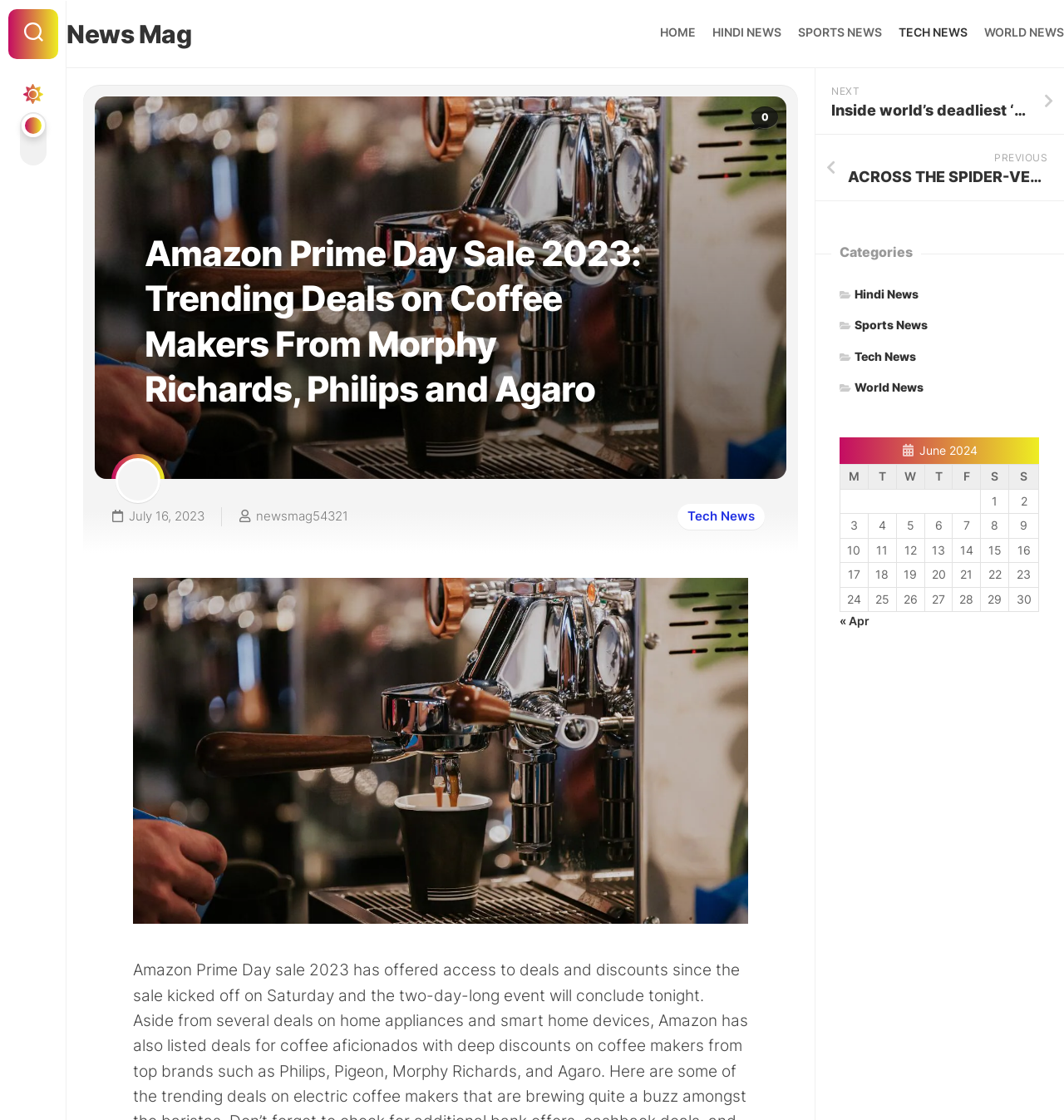What is the name of the website?
Please respond to the question with a detailed and well-explained answer.

I found the name of the website by looking at the link element with the text 'News Mag' which is located at the top of the webpage.